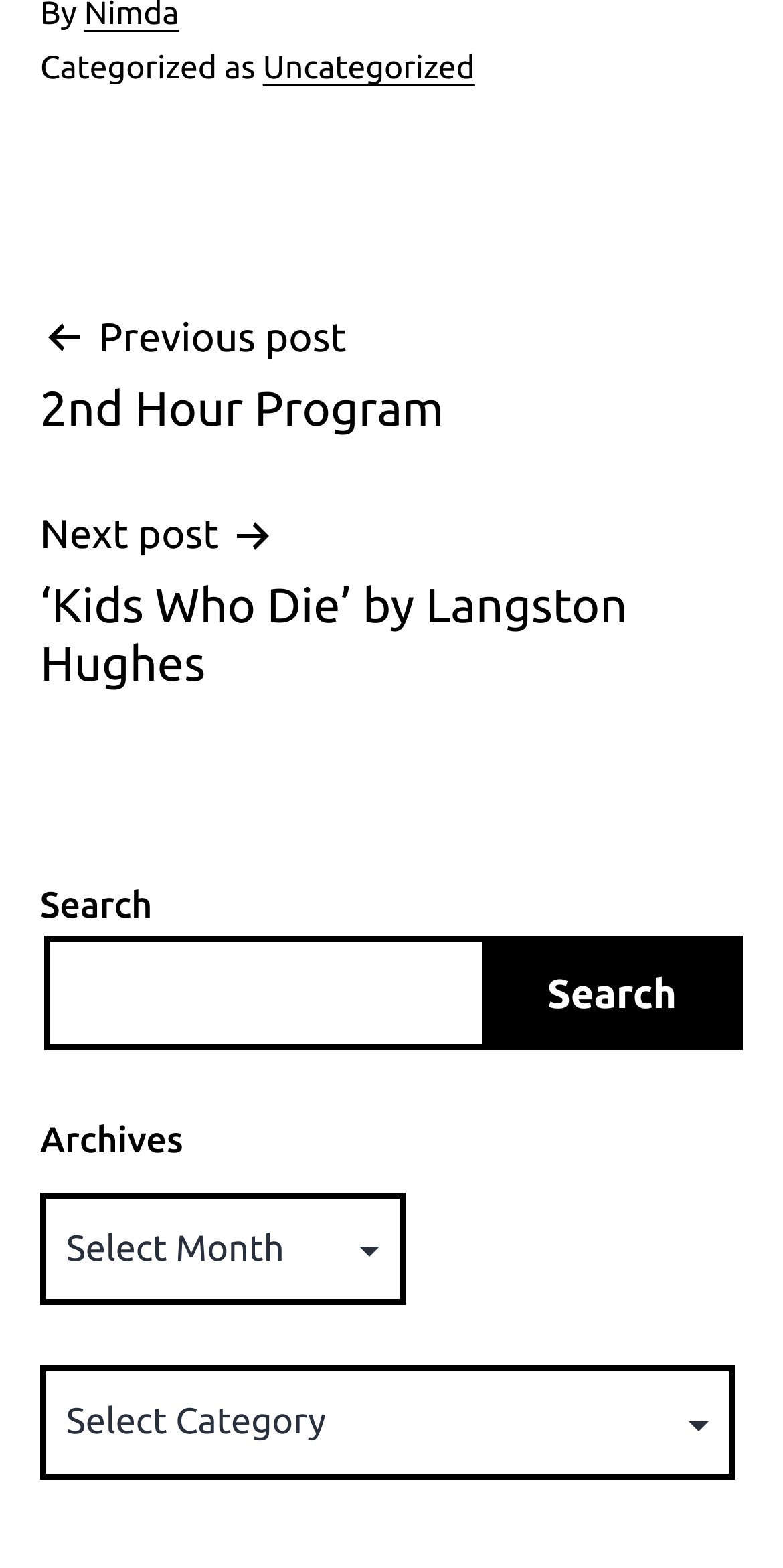Using the given description, provide the bounding box coordinates formatted as (top-left x, top-left y, bottom-right x, bottom-right y), with all values being floating point numbers between 0 and 1. Description: parent_node: Search name="s"

[0.056, 0.597, 0.622, 0.67]